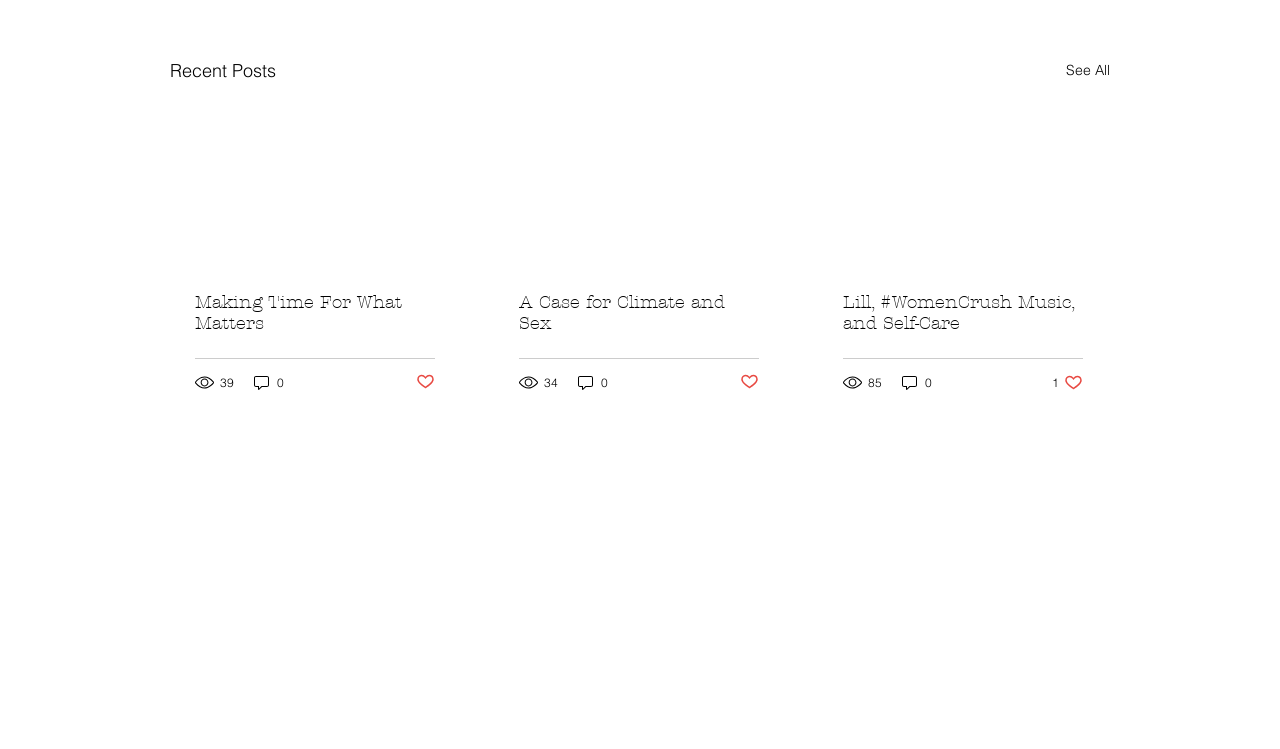Answer the question using only one word or a concise phrase: What is the title of the first article?

Making Time For What Matters